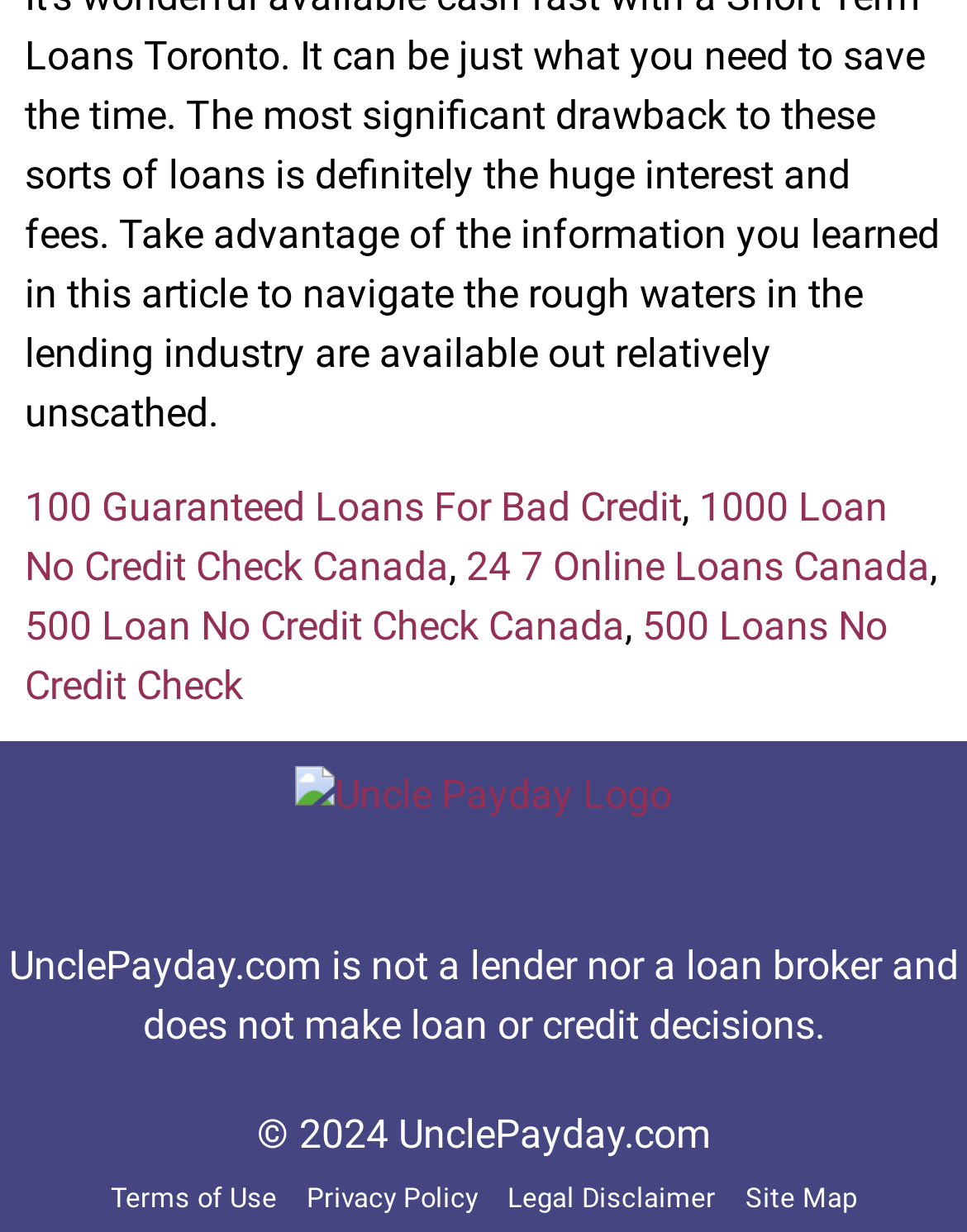Please specify the bounding box coordinates of the clickable region necessary for completing the following instruction: "Click on 100 Guaranteed Loans For Bad Credit". The coordinates must consist of four float numbers between 0 and 1, i.e., [left, top, right, bottom].

[0.026, 0.393, 0.705, 0.431]